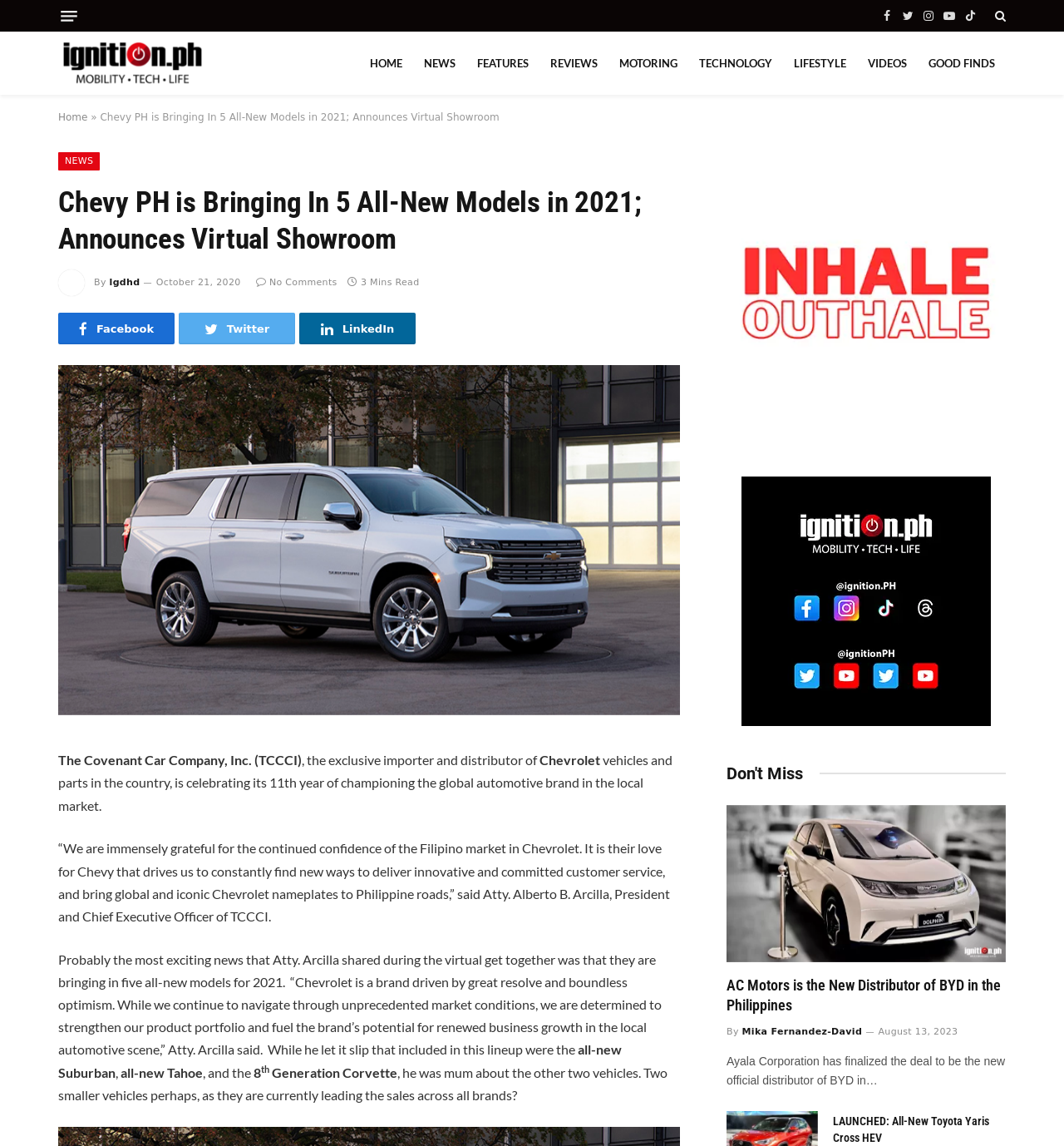What is the name of the car model mentioned in the webpage?
Give a single word or phrase as your answer by examining the image.

Suburban